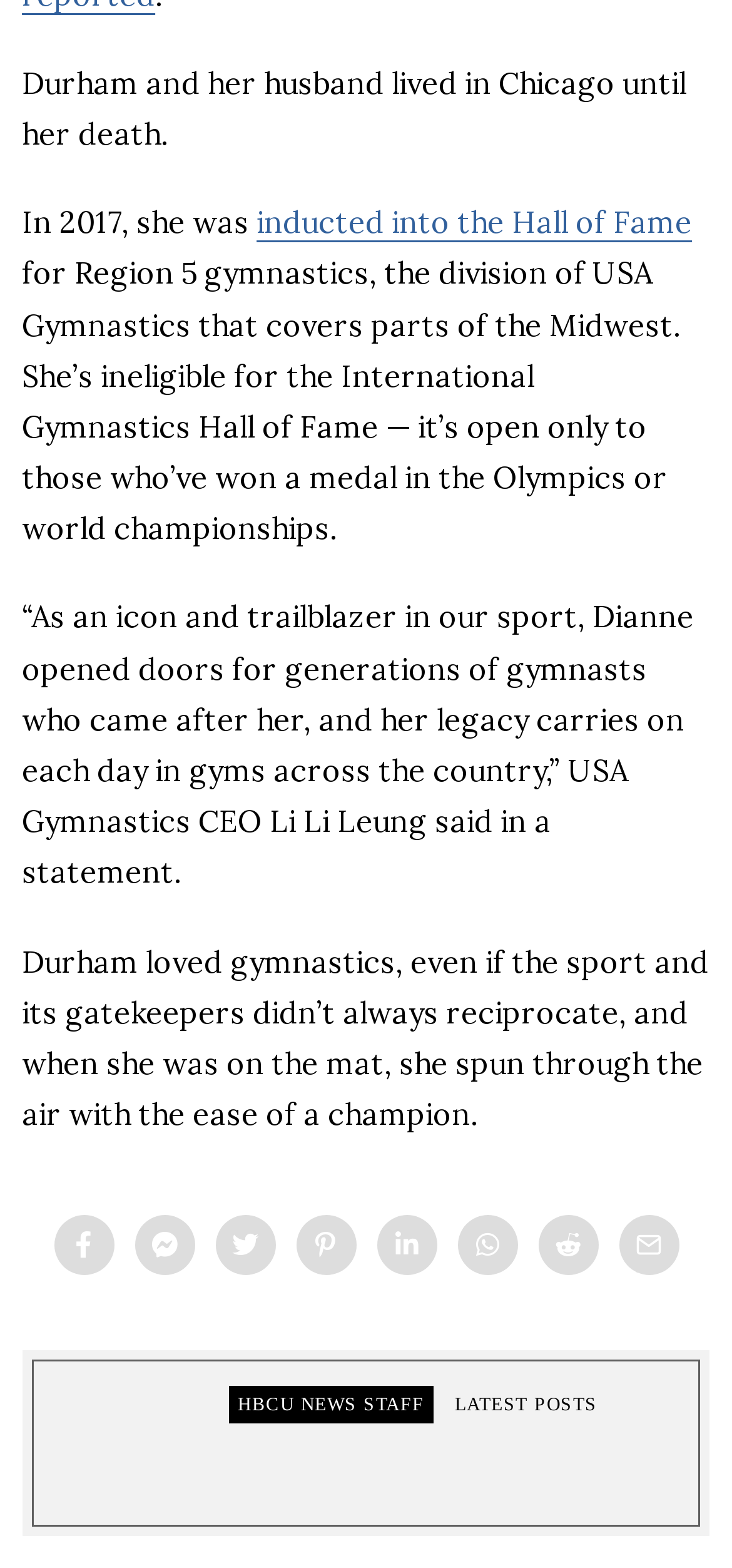Please look at the image and answer the question with a detailed explanation: Who is the author of the article?

The text at the bottom of the page indicates that the article was written by HBCU NEWS STAFF, but it does not provide a specific author's name.